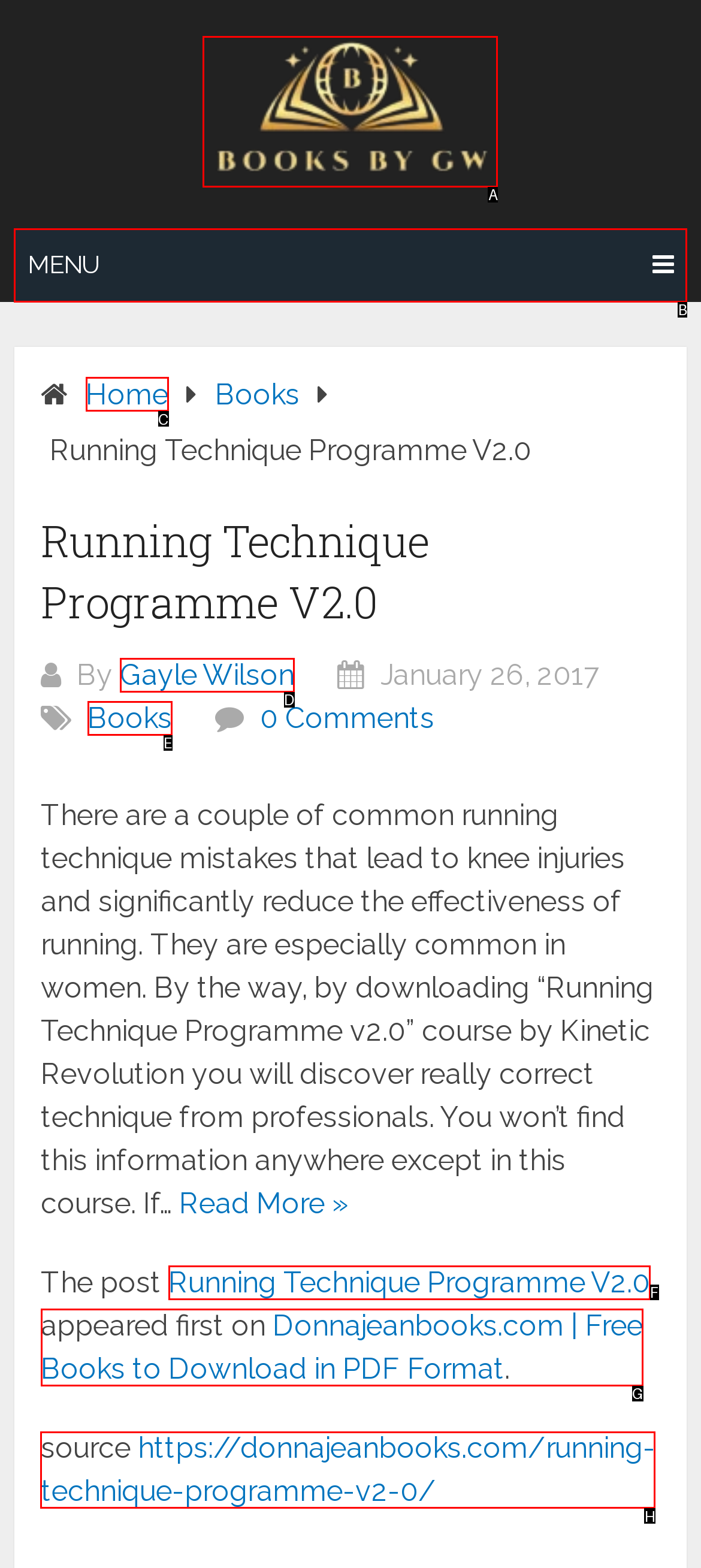Please identify the correct UI element to click for the task: Visit the original post source Respond with the letter of the appropriate option.

H